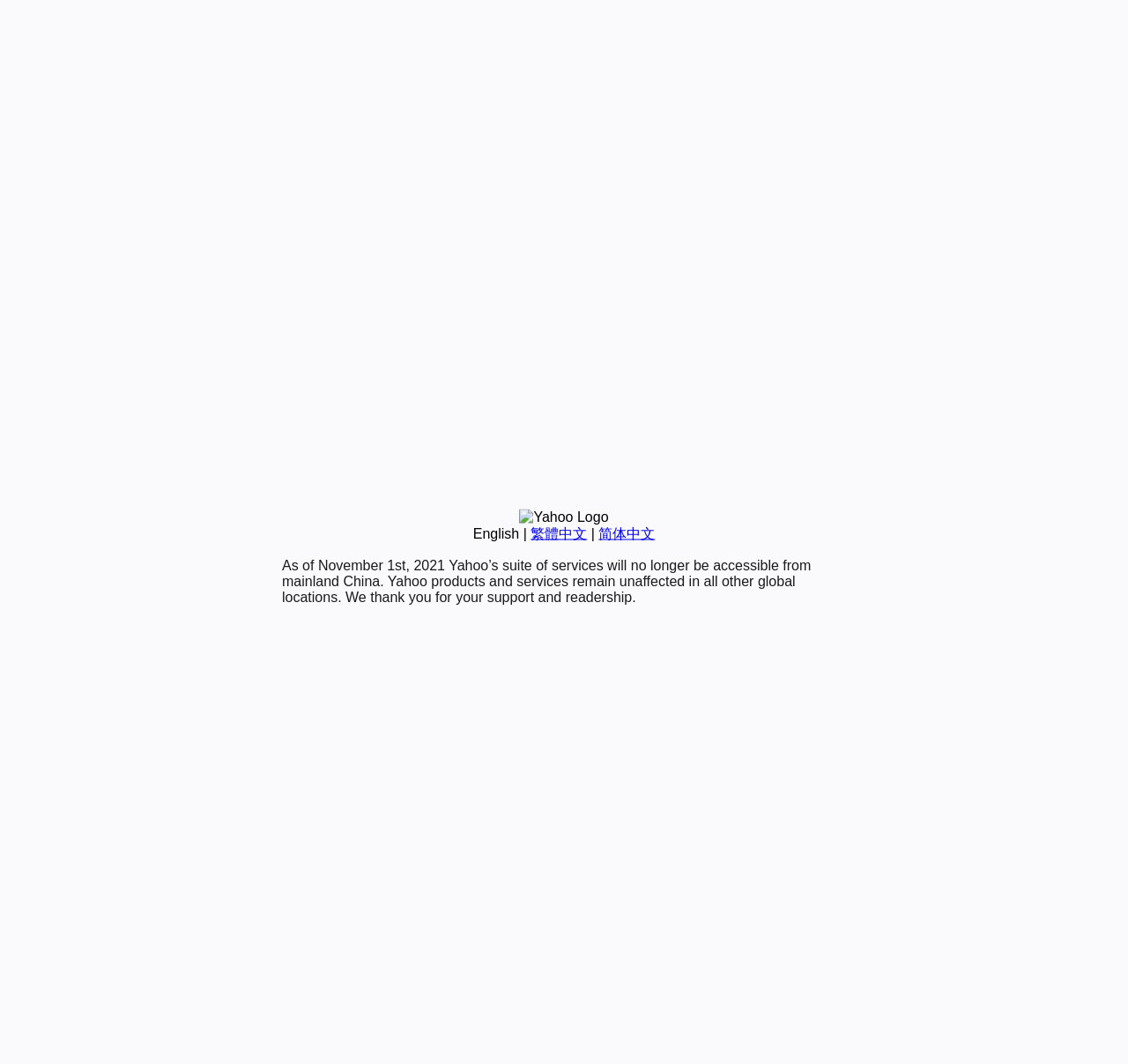Using floating point numbers between 0 and 1, provide the bounding box coordinates in the format (top-left x, top-left y, bottom-right x, bottom-right y). Locate the UI element described here: 繁體中文

[0.47, 0.494, 0.52, 0.508]